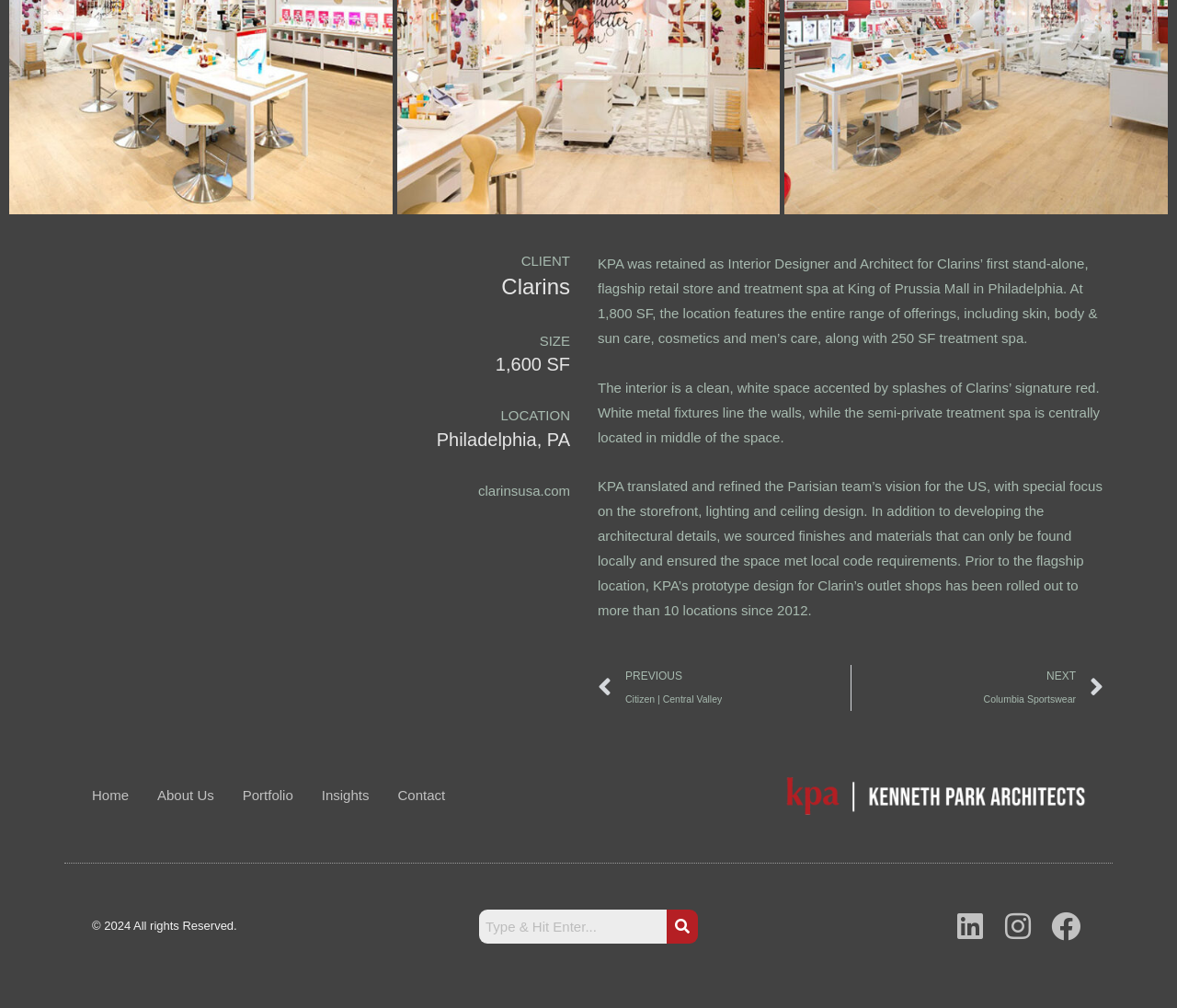What is the location of the flagship retail store?
Based on the image, answer the question in a detailed manner.

The location of the flagship retail store is mentioned in the heading 'Philadelphia, PA' with a bounding box coordinate of [0.055, 0.425, 0.484, 0.447].